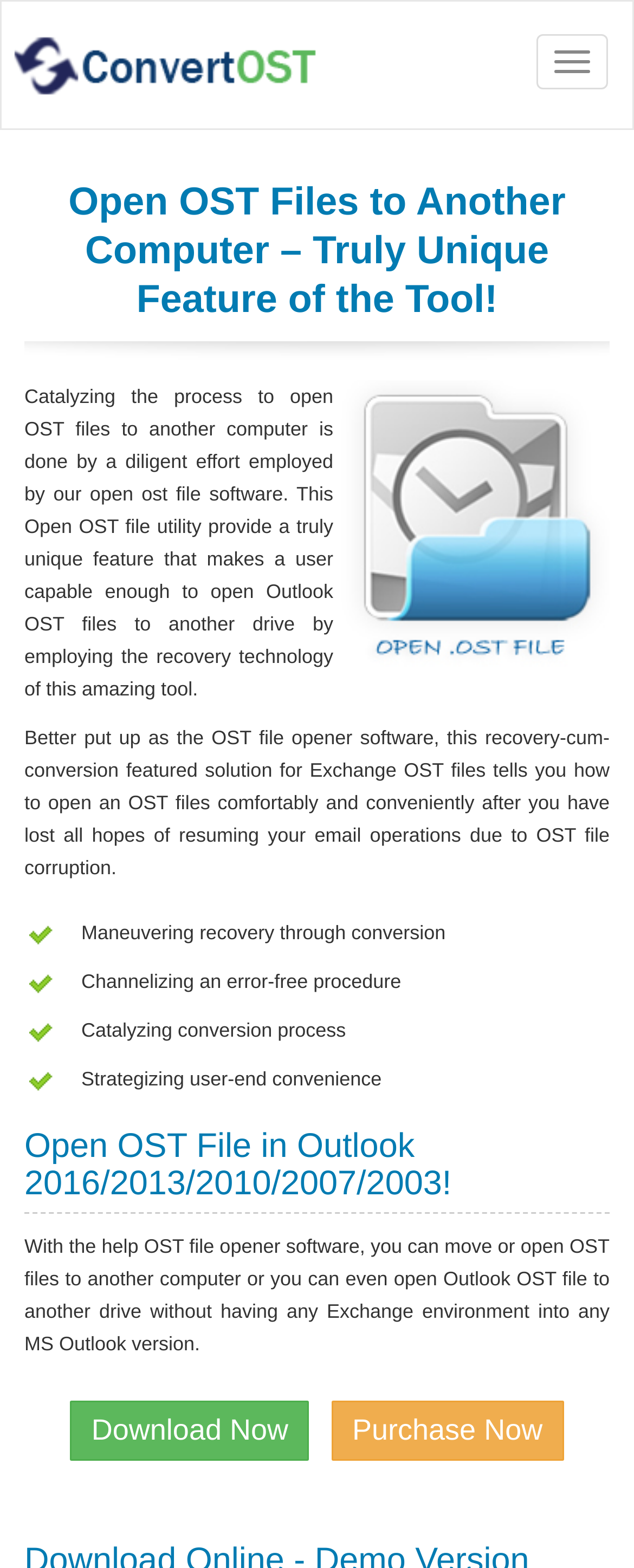Extract the bounding box coordinates for the HTML element that matches this description: "Purchase Now". The coordinates should be four float numbers between 0 and 1, i.e., [left, top, right, bottom].

[0.522, 0.893, 0.889, 0.932]